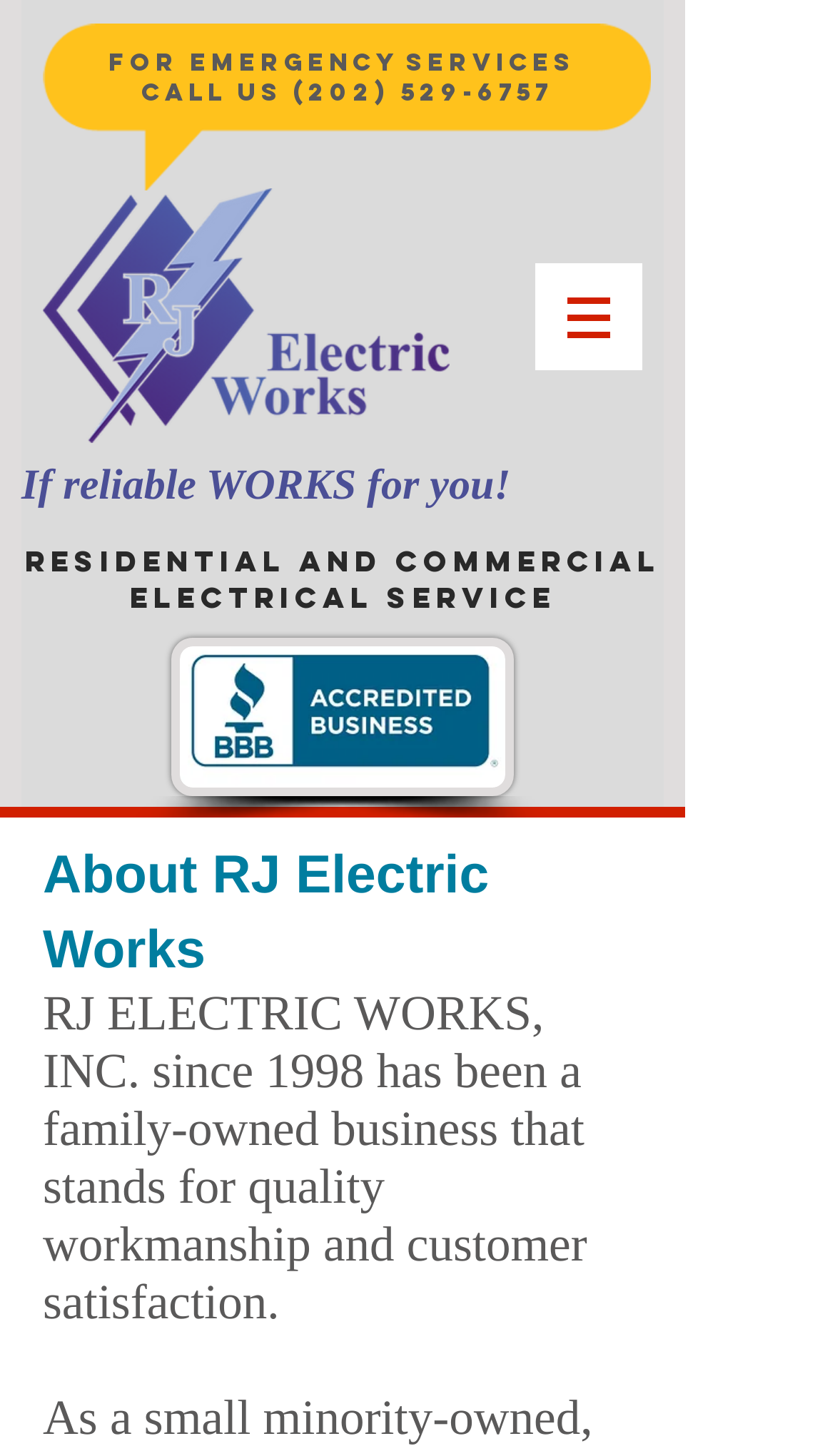Please determine and provide the text content of the webpage's heading.

STATEMENT OF CAPABILITIES FOR RJ ELECTRIC WORKS  